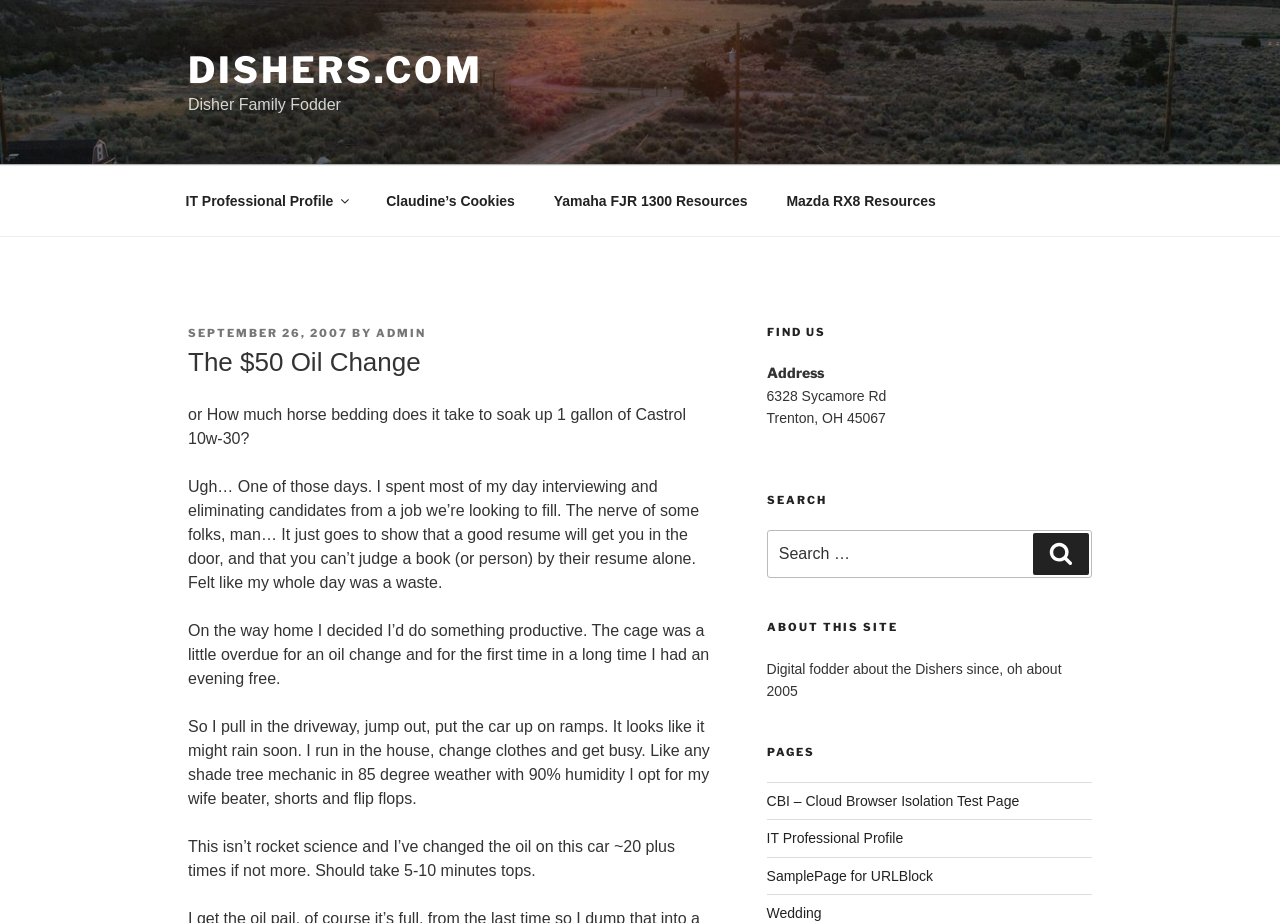Your task is to find and give the main heading text of the webpage.

The $50 Oil Change